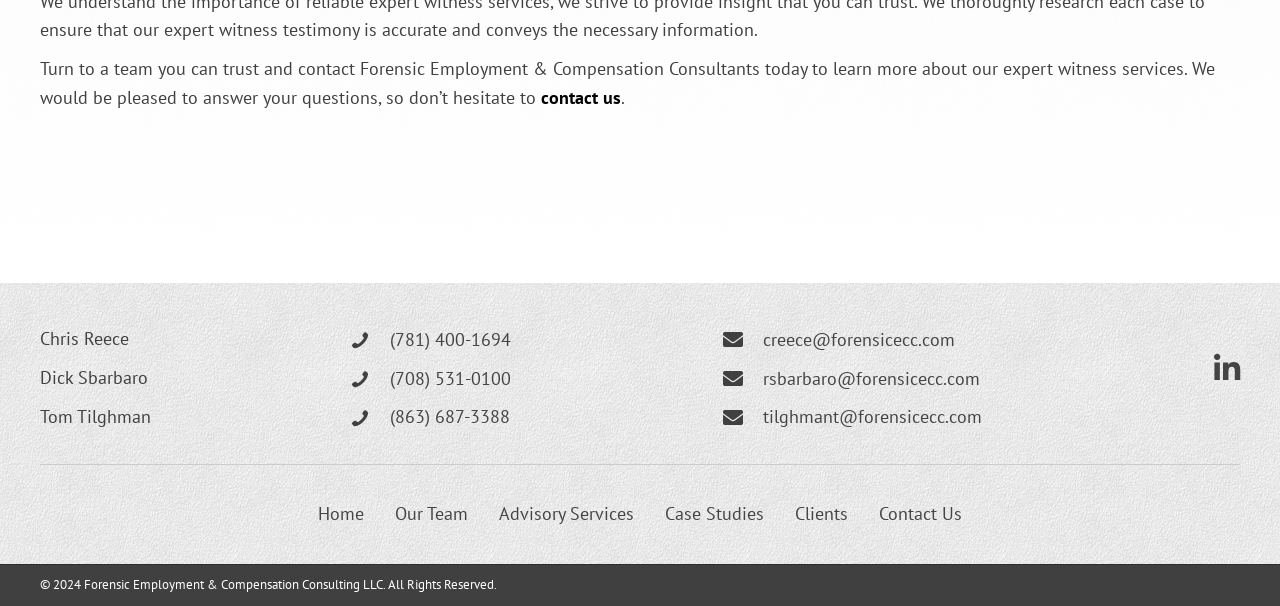Please provide the bounding box coordinates for the element that needs to be clicked to perform the instruction: "visit GoDaddy Web Design". The coordinates must consist of four float numbers between 0 and 1, formatted as [left, top, right, bottom].

[0.873, 0.947, 0.977, 0.985]